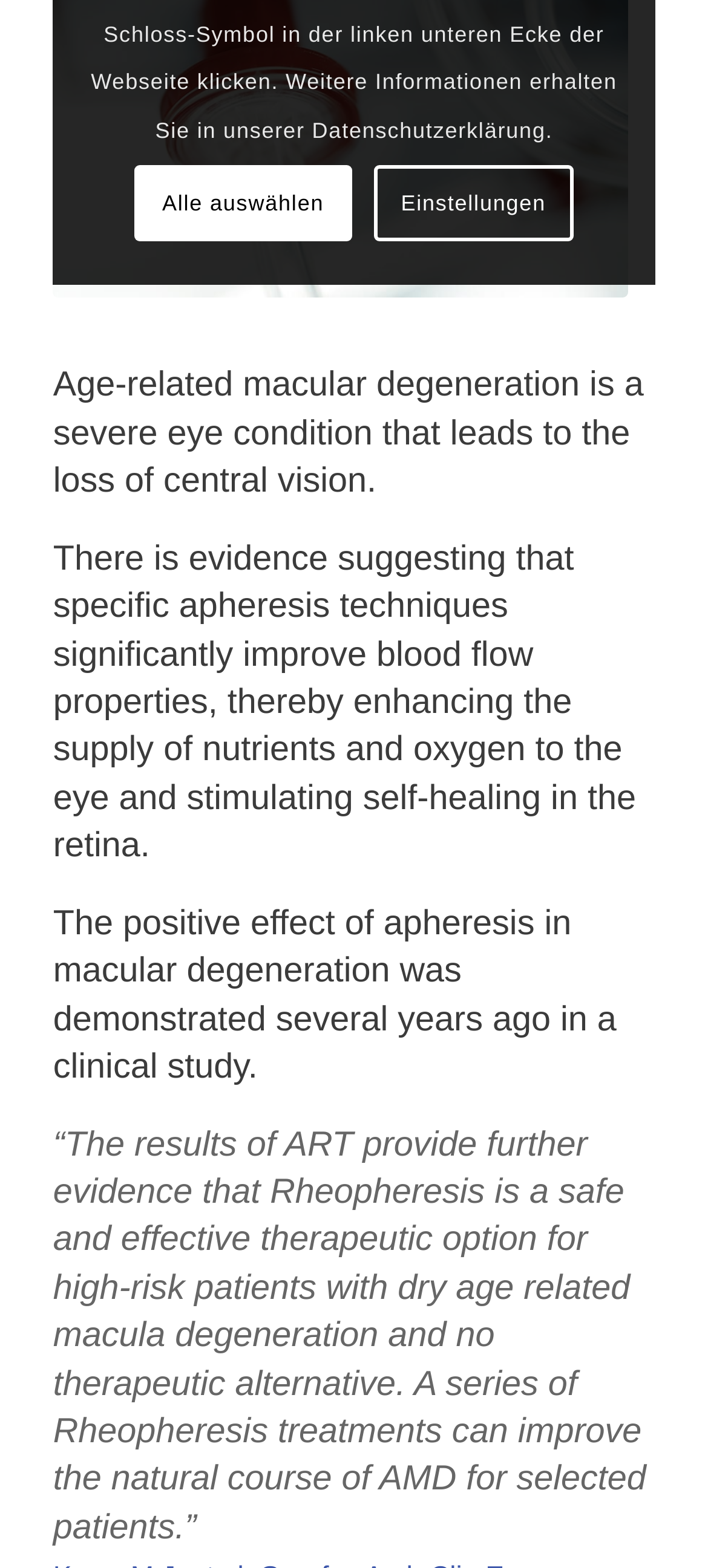Provide the bounding box coordinates, formatted as (top-left x, top-left y, bottom-right x, bottom-right y), with all values being floating point numbers between 0 and 1. Identify the bounding box of the UI element that matches the description: Einstellungen

[0.527, 0.105, 0.81, 0.154]